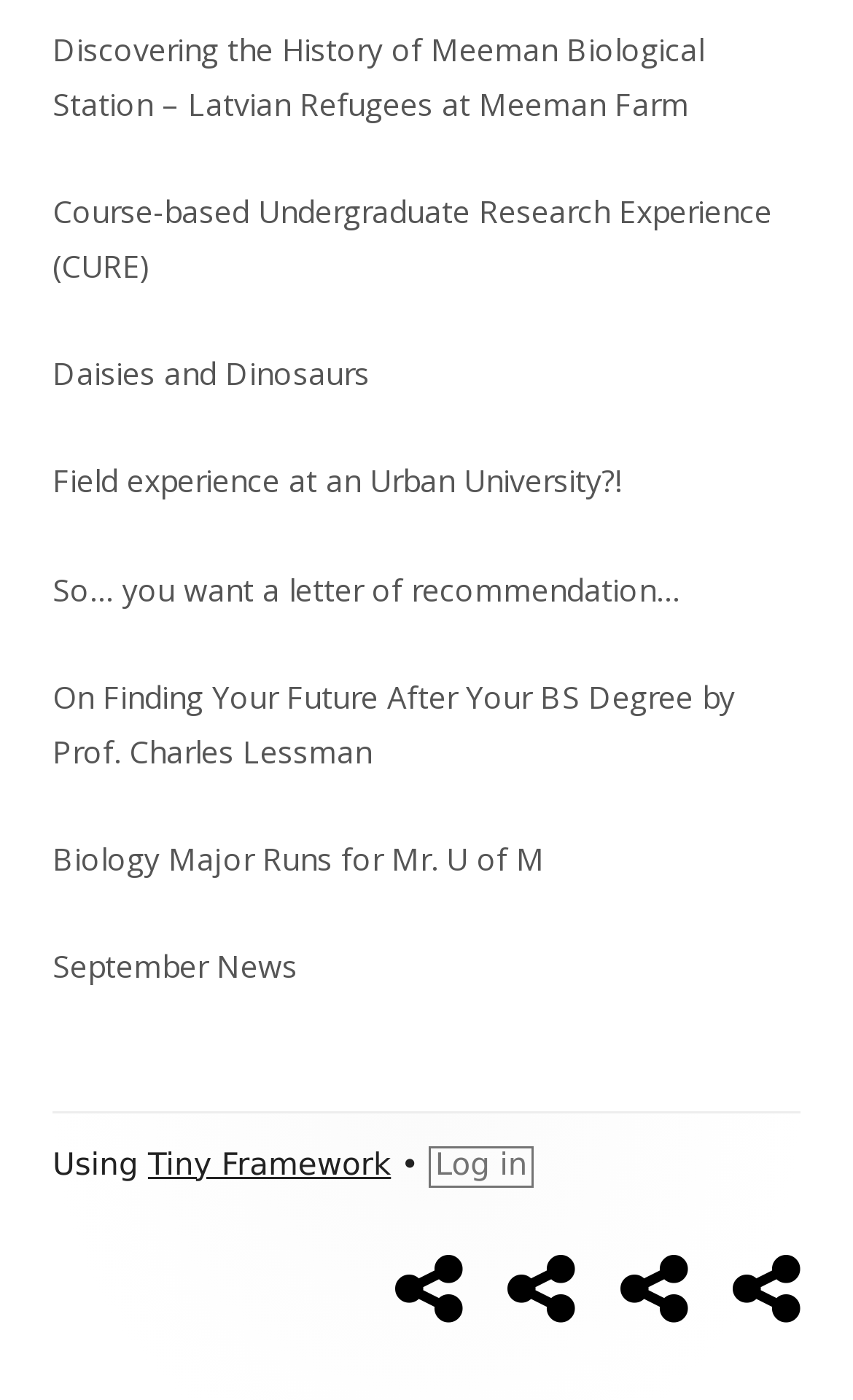What is the first link on the webpage?
Using the image provided, answer with just one word or phrase.

Discovering the History of Meeman Biological Station